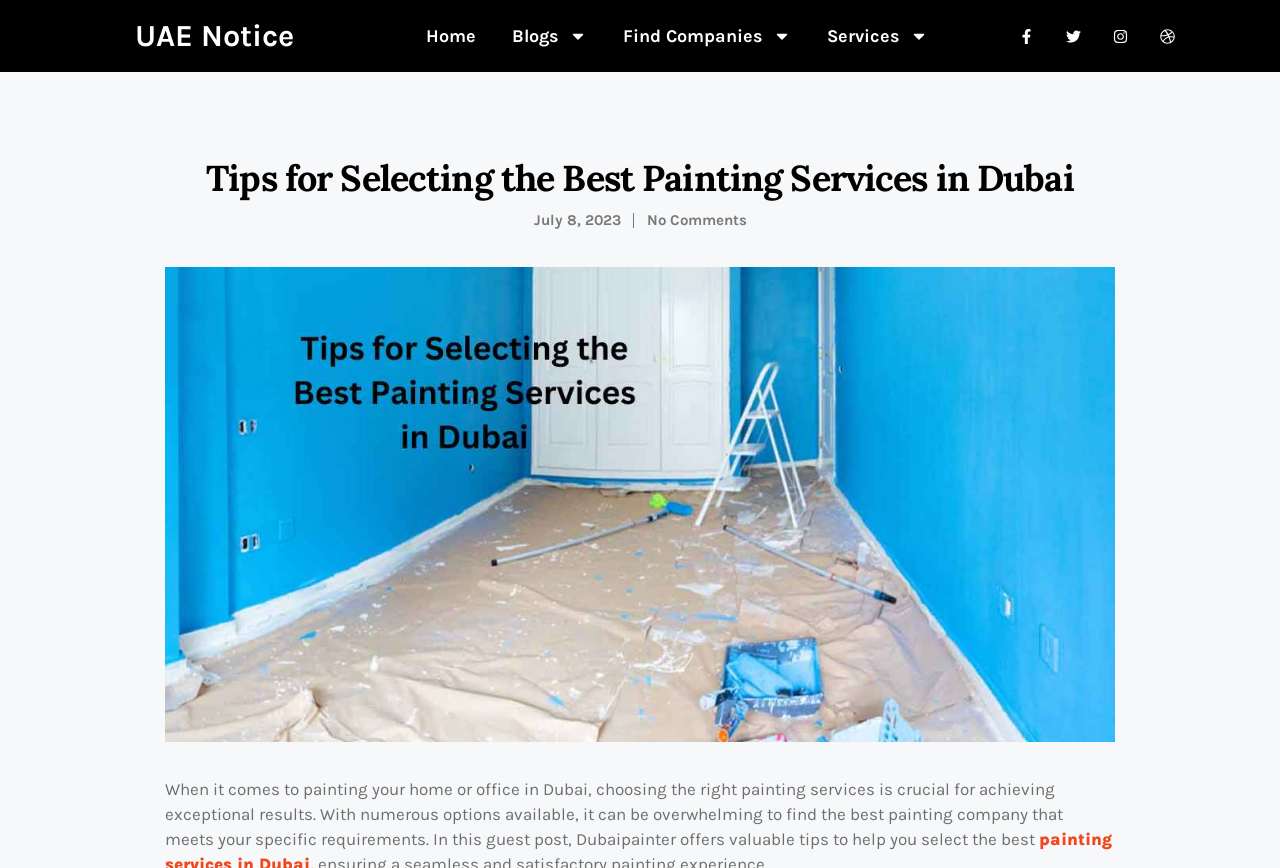Please reply to the following question using a single word or phrase: 
What is the topic of the guest post?

Selecting painting services